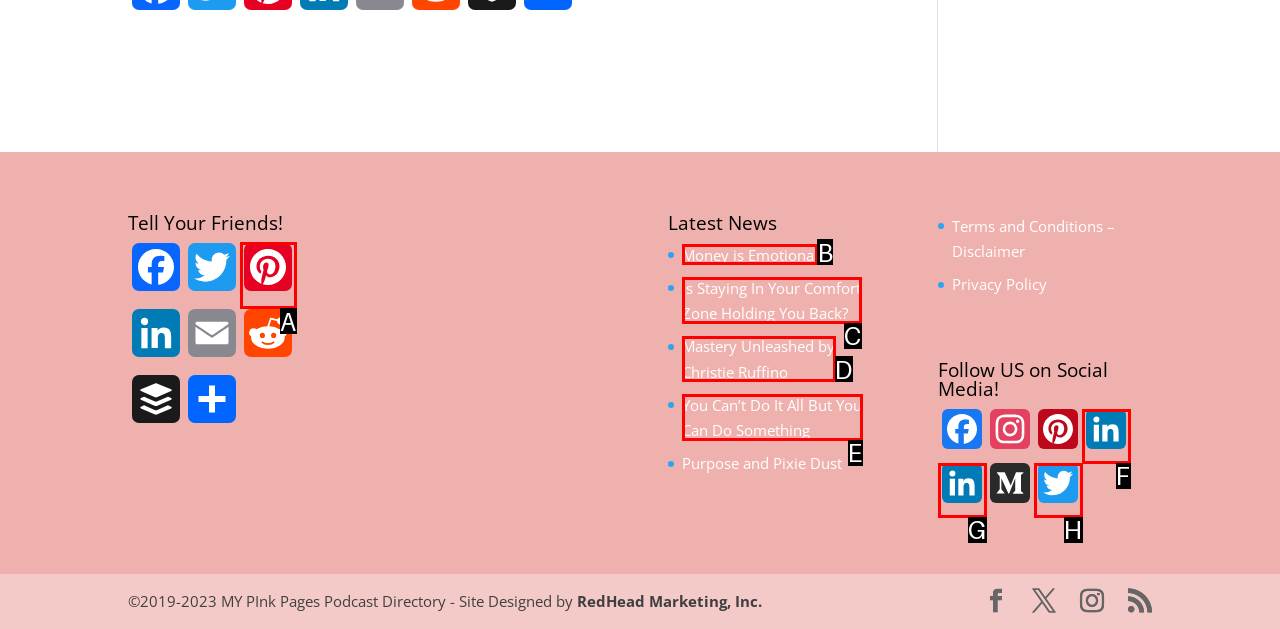Identify the correct option to click in order to accomplish the task: Read 'Money is Emotional' article Provide your answer with the letter of the selected choice.

B